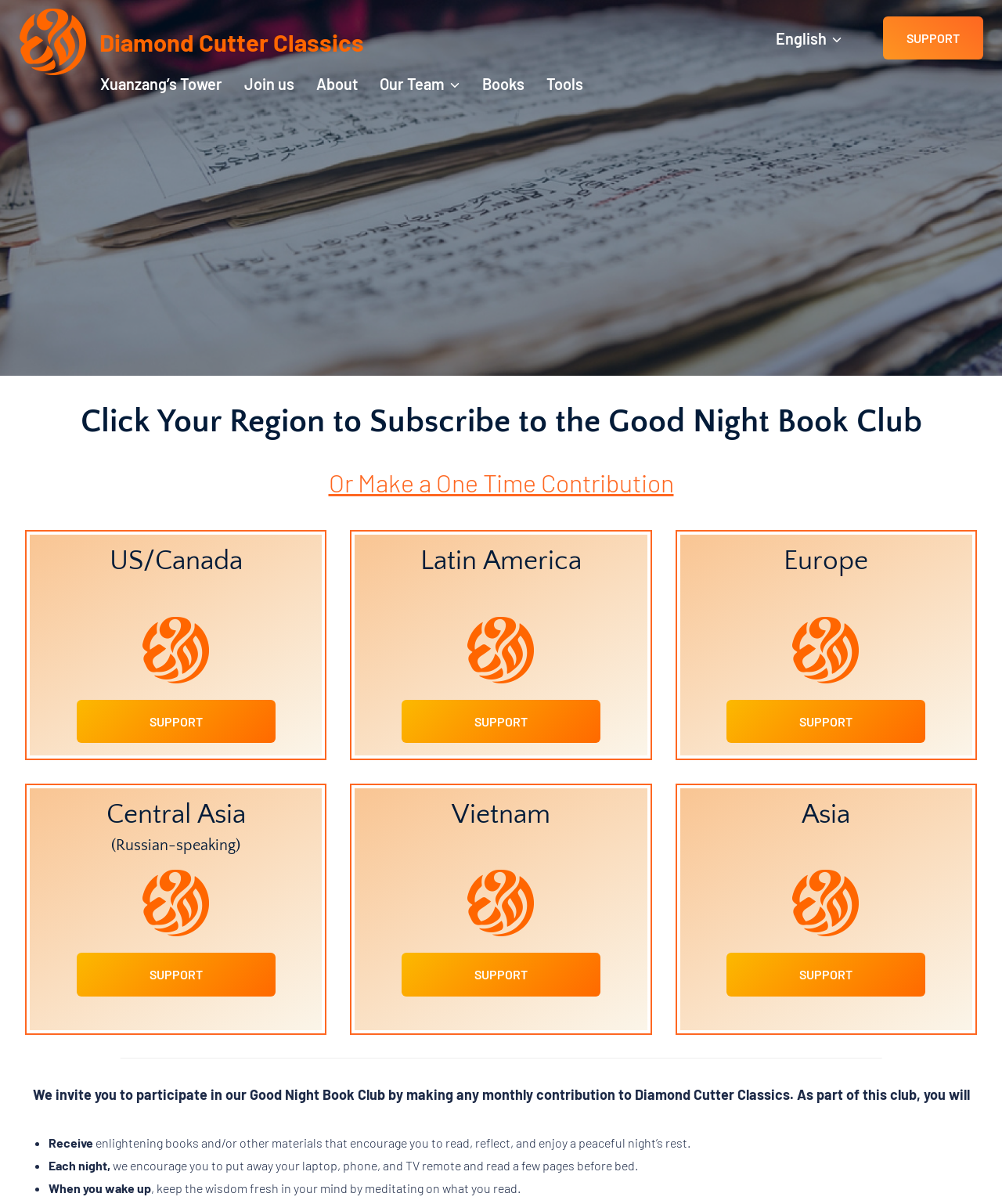Summarize the webpage with a detailed and informative caption.

The webpage is titled "Diamond Cutter Classics" and features a prominent link with the same name at the top left corner, accompanied by a small image. To the top right, there is a secondary navigation menu with a link to "English" and a child menu button. Further to the right, there is a link to "SUPPORT".

Below the top section, there is a primary navigation menu with several links, including "Xuanzang’s Tower", "Join us", "About", "Our Team", "Books", and "Tools". The "Our Team" link has a child menu button.

The main content of the page is divided into sections. The first section has a heading that invites users to subscribe to the Good Night Book Club by making a monthly contribution to Diamond Cutter Classics. Below this, there is a link to make a one-time contribution. The section is followed by a series of regions, each with a heading, a figure, and a "SUPPORT" link. The regions are US/Canada, Latin America, Europe, Central Asia (Russian-speaking), Vietnam, and Asia.

Below the regions, there is a separator line, followed by a paragraph of text that explains the benefits of participating in the Good Night Book Club. The text is divided into three bullet points, which describe the benefits of receiving enlightening books and materials, reading before bed, and meditating on what was read after waking up.

At the very bottom of the page, there is a "Scroll to top" button.